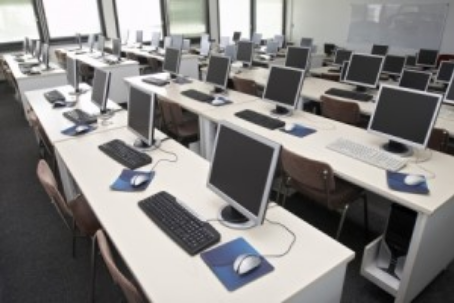Explain the image with as much detail as possible.

The image depicts a spacious and well-organized computer lab environment, featuring multiple workstations equipped with desktop computers. Each workstation is arranged systematically, showcasing a modern setup with flat-screen monitors, keyboards, and mouse peripherals. The desks are paired with comfortable chairs, creating an inviting atmosphere for users. Bright, natural light filters through large windows, enhancing visibility and comfort in the workspace. This setting is likely conducive for educational or professional training, making it suitable for activities such as computer classes, workshops, or collaborative projects. The neat arrangement suggests an environment focused on productivity and efficient use of technology, highlighting the importance of proper electrical testing and maintenance in such facilities.